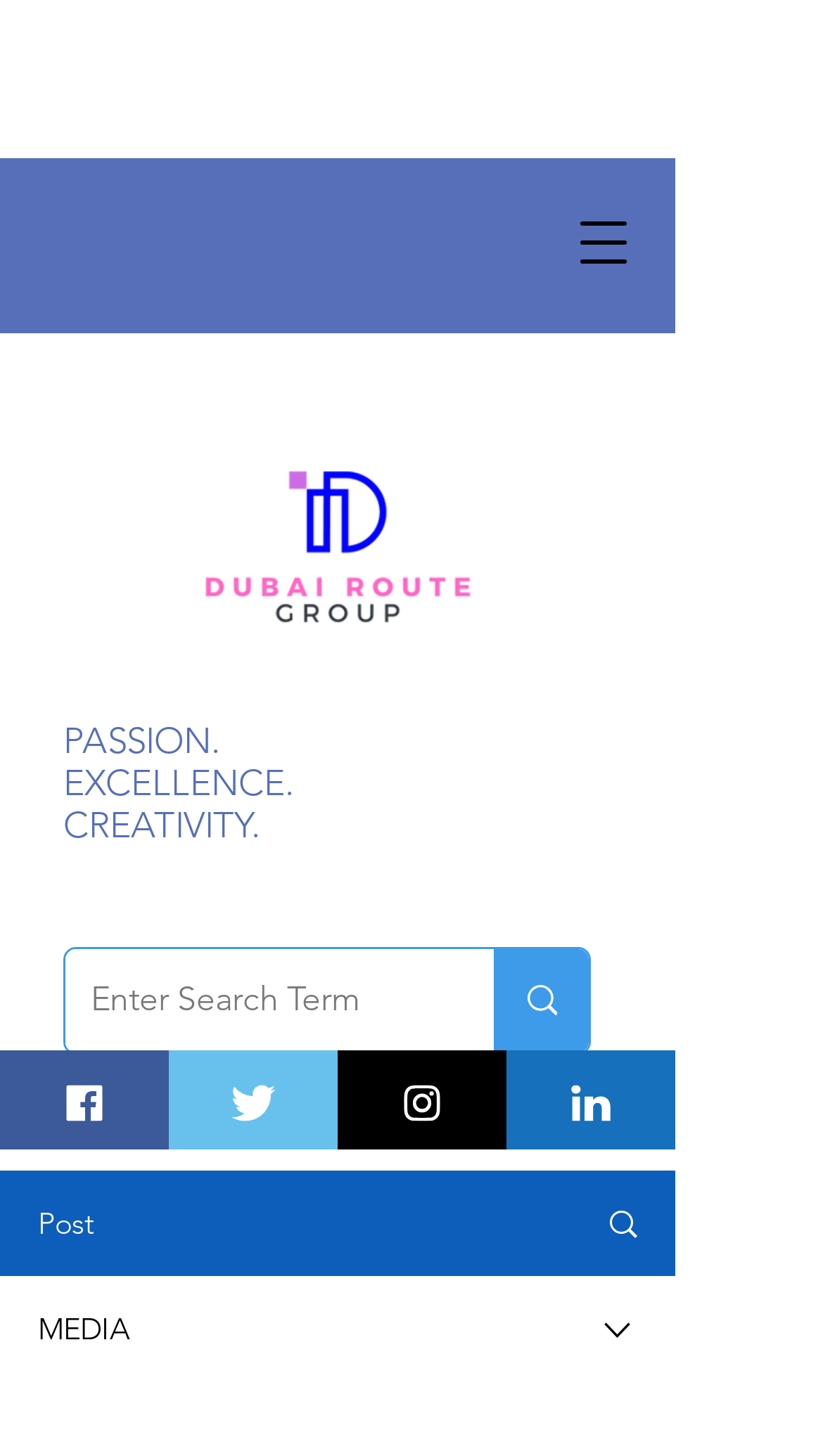Offer an extensive depiction of the webpage and its key elements.

The webpage appears to be a news article or blog post about President-elect Joe Biden's plans to provide a path to legal status for millions of immigrants. 

At the top left of the page, there is a navigation menu button labeled "Open navigation menu". Below it, there is a logo of "Dubai Route Group" with a link to the group's website. 

To the right of the logo, there is a heading that reads "PASSION. EXCELLENCE. CREATIVITY." in a prominent font. 

Below the heading, there is a search bar with a searchbox and a button to enter a search term. The search bar also contains a small icon. 

On the top right of the page, there are several social media links, including Facebook, Twitter, Instagram, and LinkedIn, each accompanied by its respective icon. 

Further down the page, there are several sections or categories, including "Post" and "MEDIA", each with its own icon. There is also a combobox with a dropdown menu.